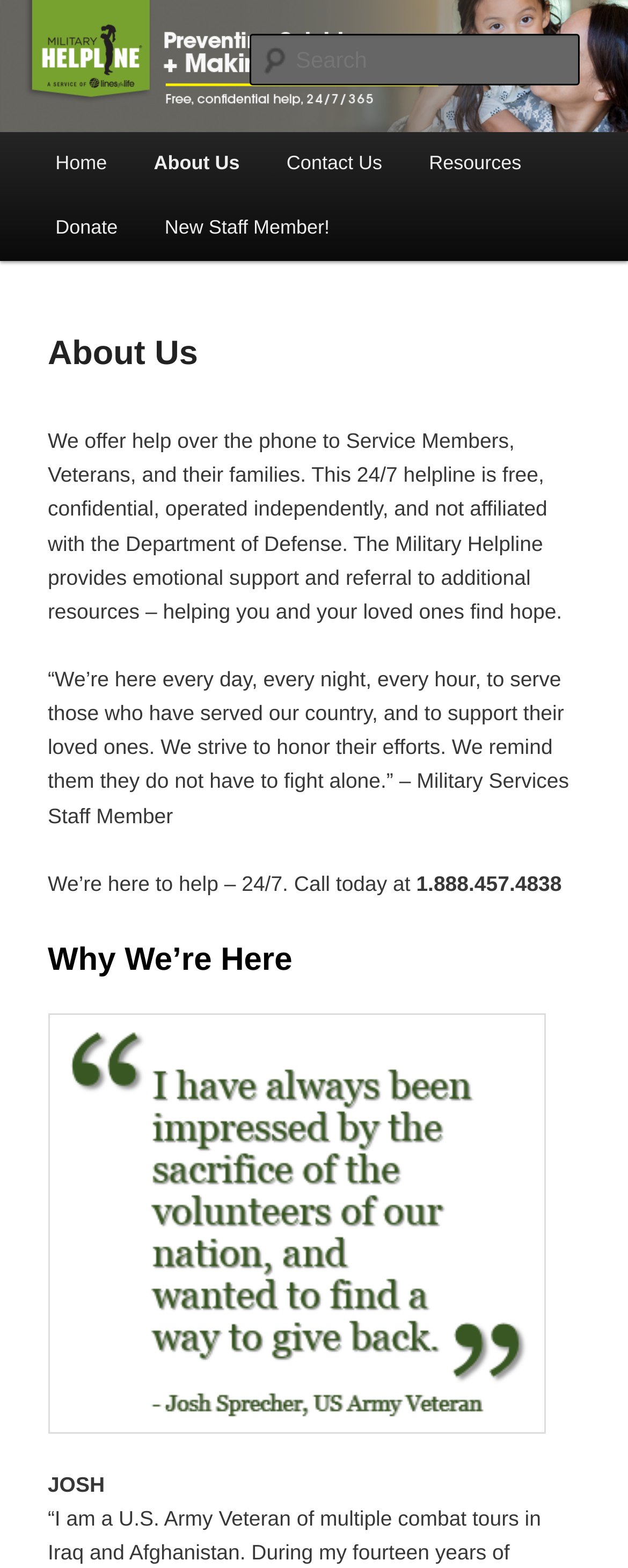What is the purpose of the Military Helpline?
Use the image to give a comprehensive and detailed response to the question.

I inferred the purpose of the Military Helpline by reading the text content of the webpage, which states that the helpline provides 'emotional support and referral to additional resources – helping you and your loved ones find hope'.